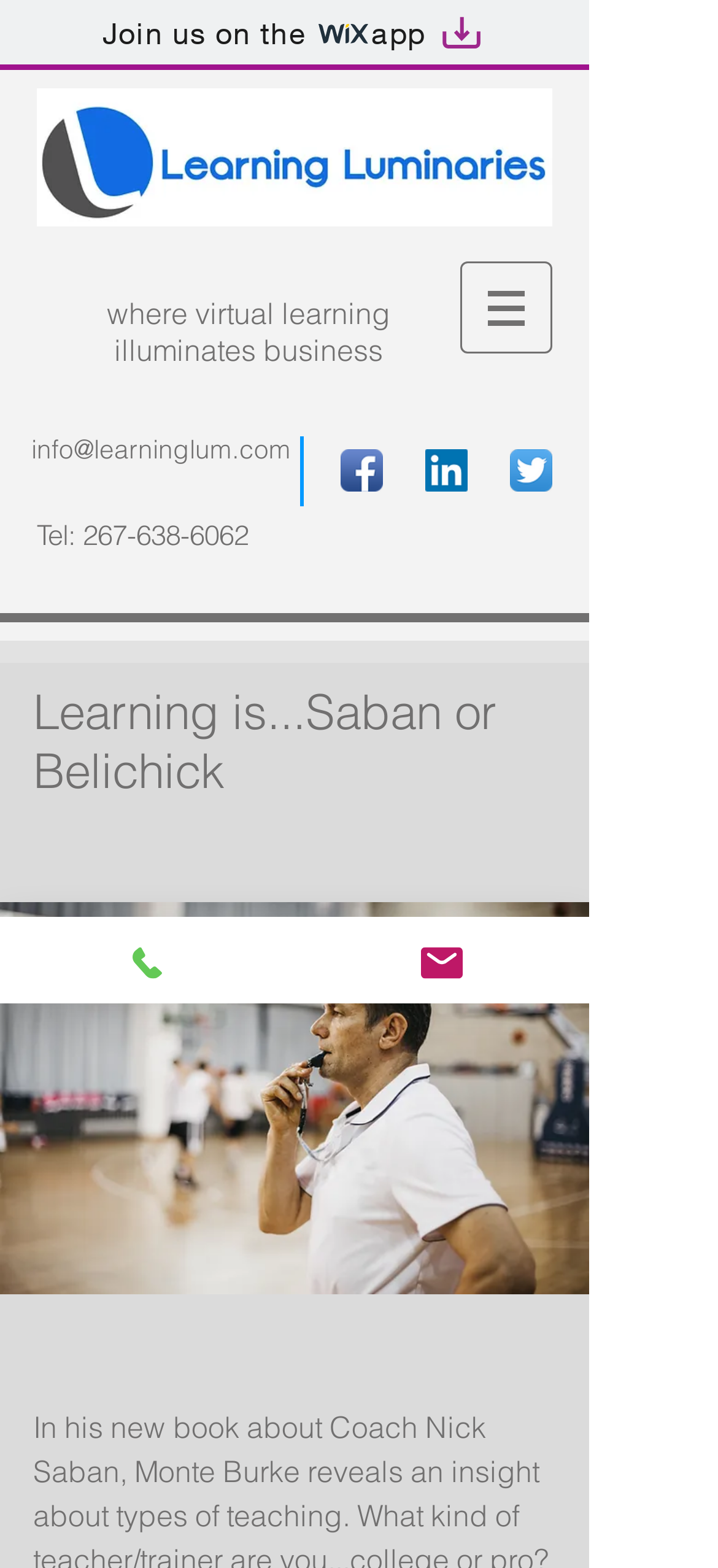Determine the bounding box coordinates of the element's region needed to click to follow the instruction: "Join the Wix app". Provide these coordinates as four float numbers between 0 and 1, formatted as [left, top, right, bottom].

[0.0, 0.0, 0.821, 0.045]